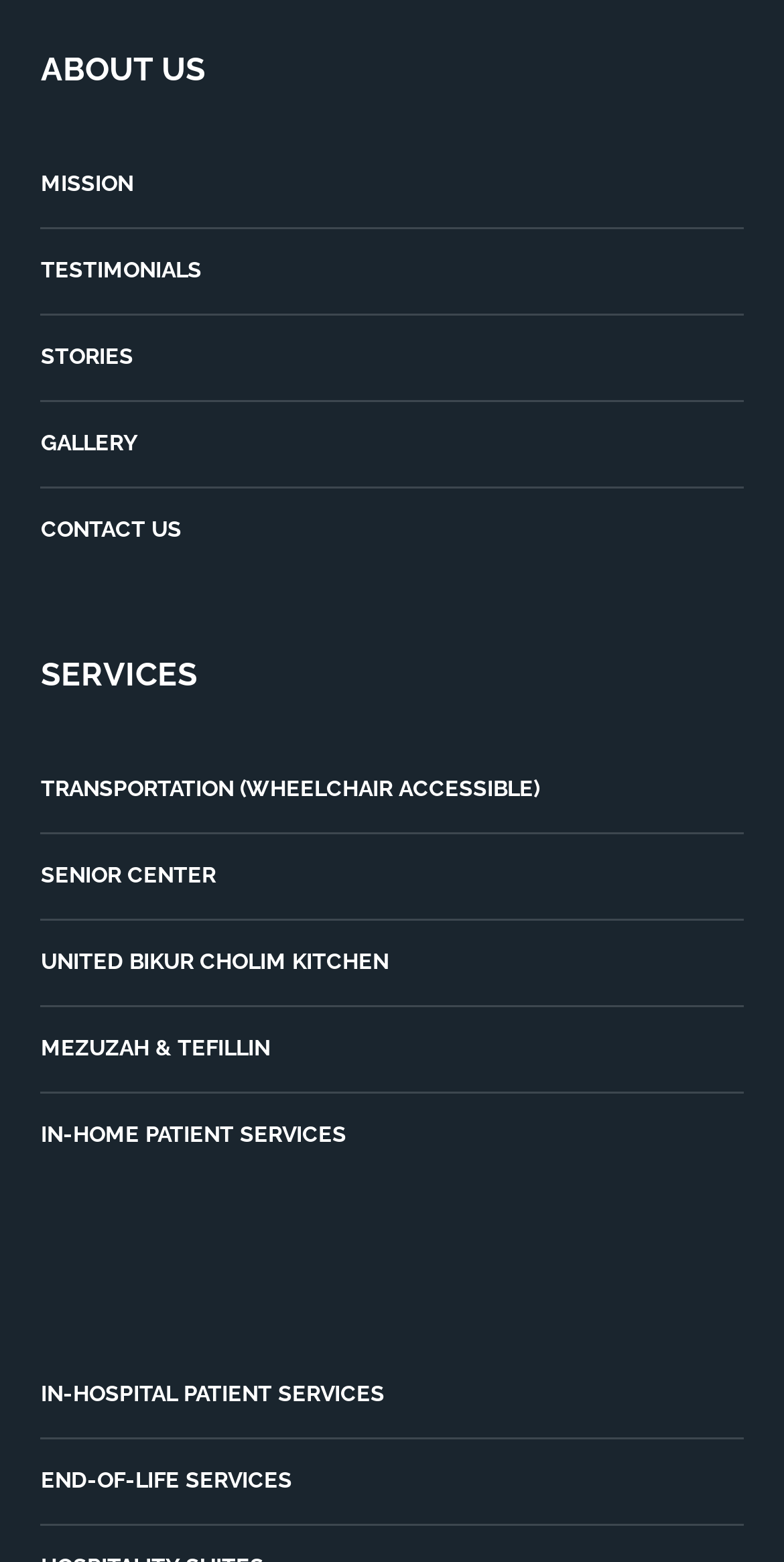Please provide the bounding box coordinates for the UI element as described: "Terms of Use". The coordinates must be four floats between 0 and 1, represented as [left, top, right, bottom].

None